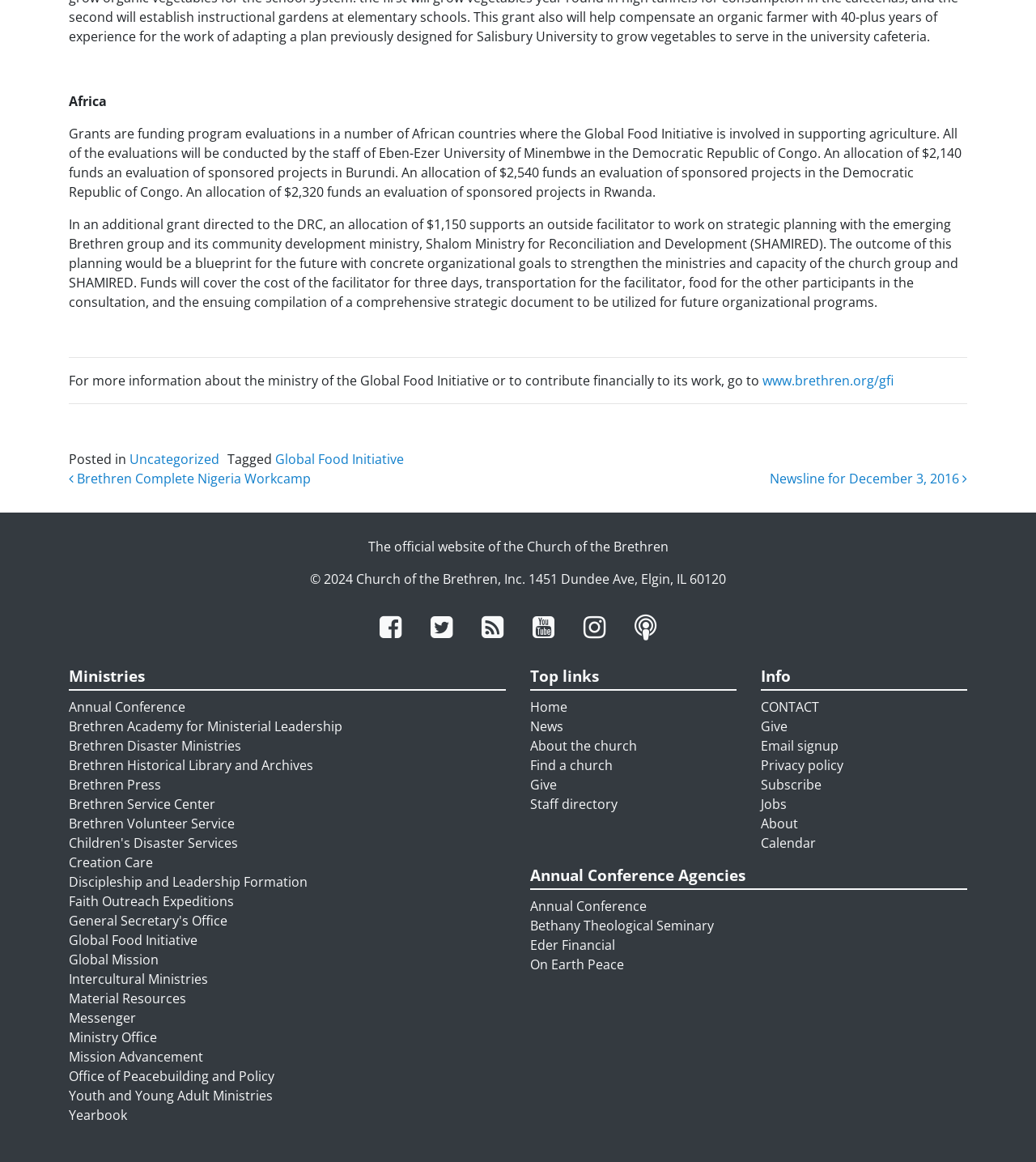Refer to the image and provide an in-depth answer to the question:
What is the name of the university involved in evaluations?

From the text, it is mentioned that 'All of the evaluations will be conducted by the staff of Eben-Ezer University of Minembwe in the Democratic Republic of Congo.' Therefore, the name of the university involved in evaluations is Eben-Ezer University of Minembwe.